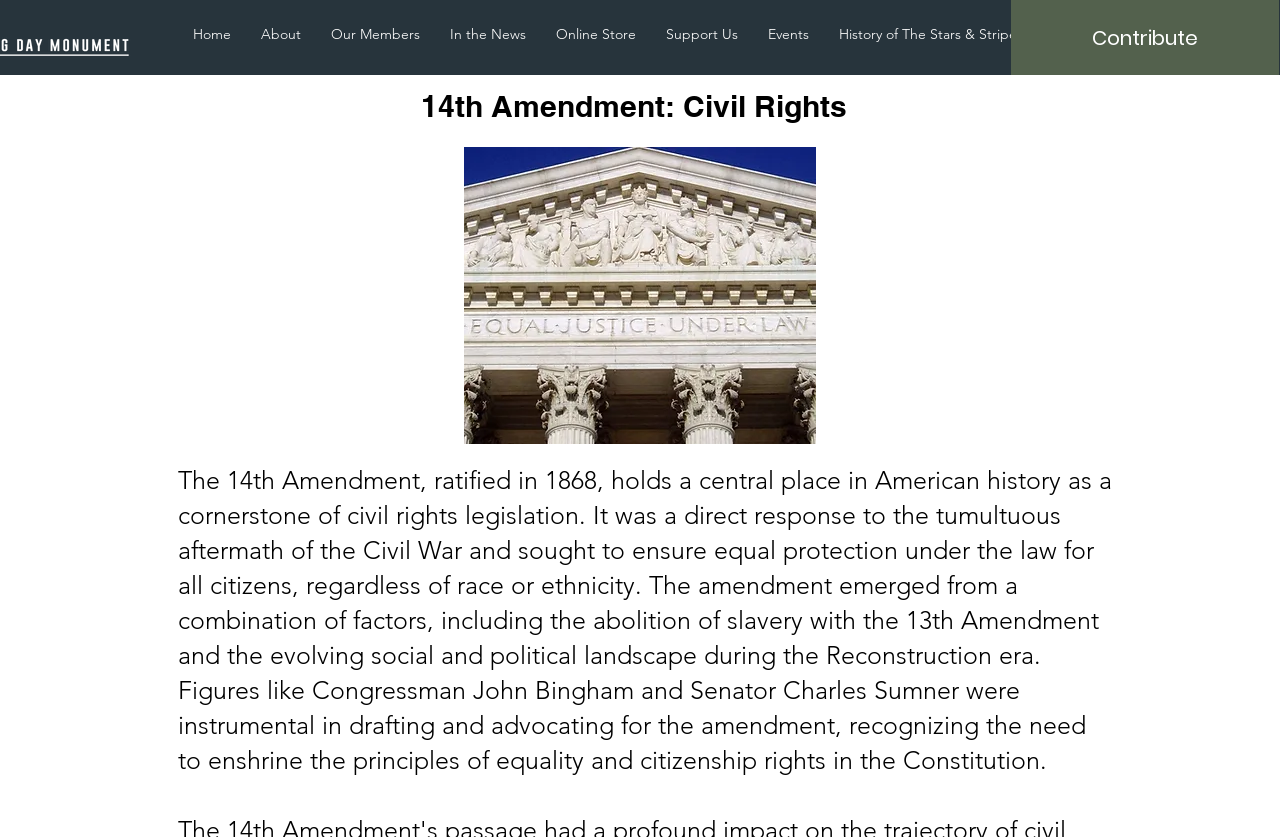Respond to the following question with a brief word or phrase:
What is the 'Support Us' link for?

To support the organization